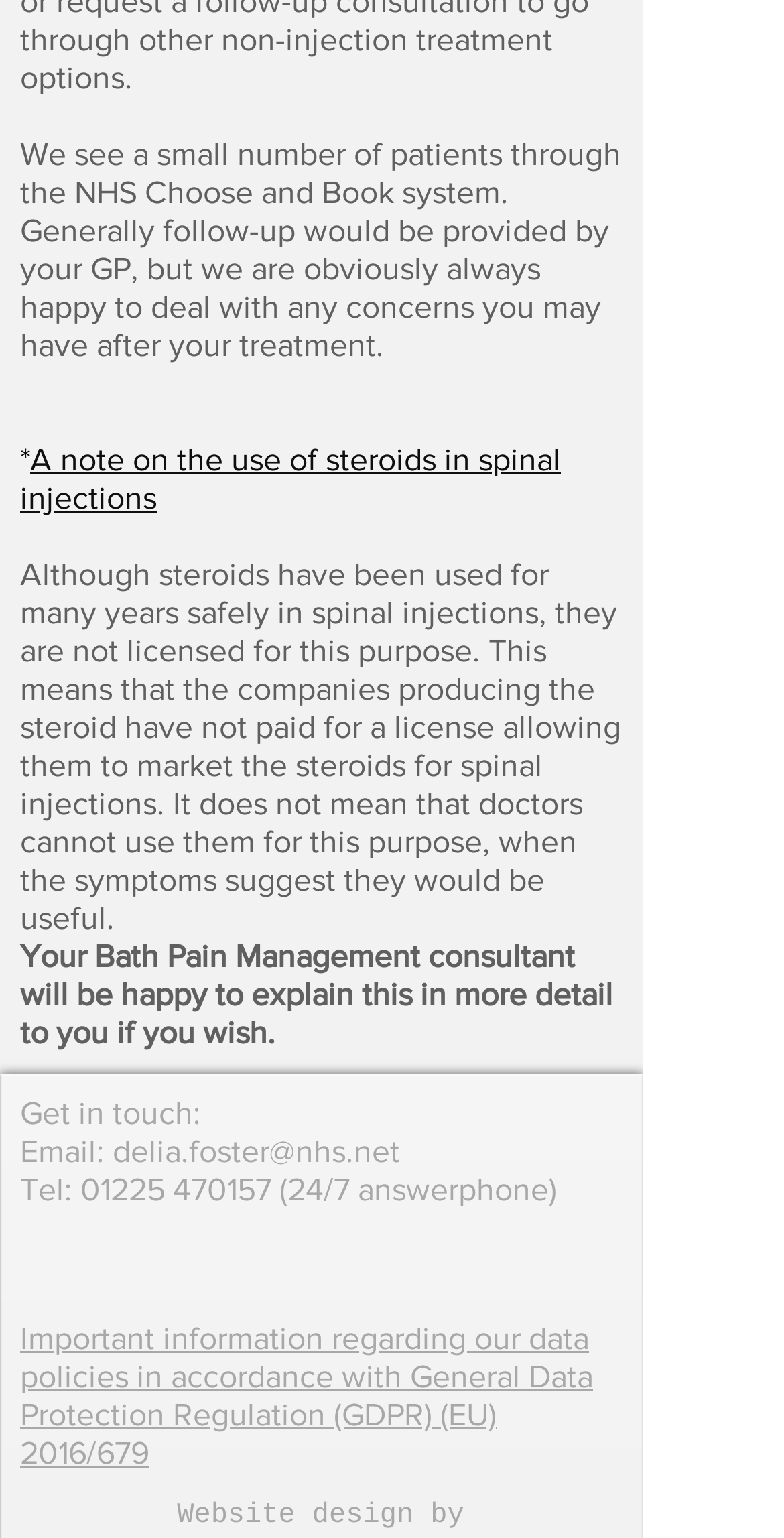Provide a one-word or one-phrase answer to the question:
What is the purpose of steroids in spinal injections?

To alleviate symptoms